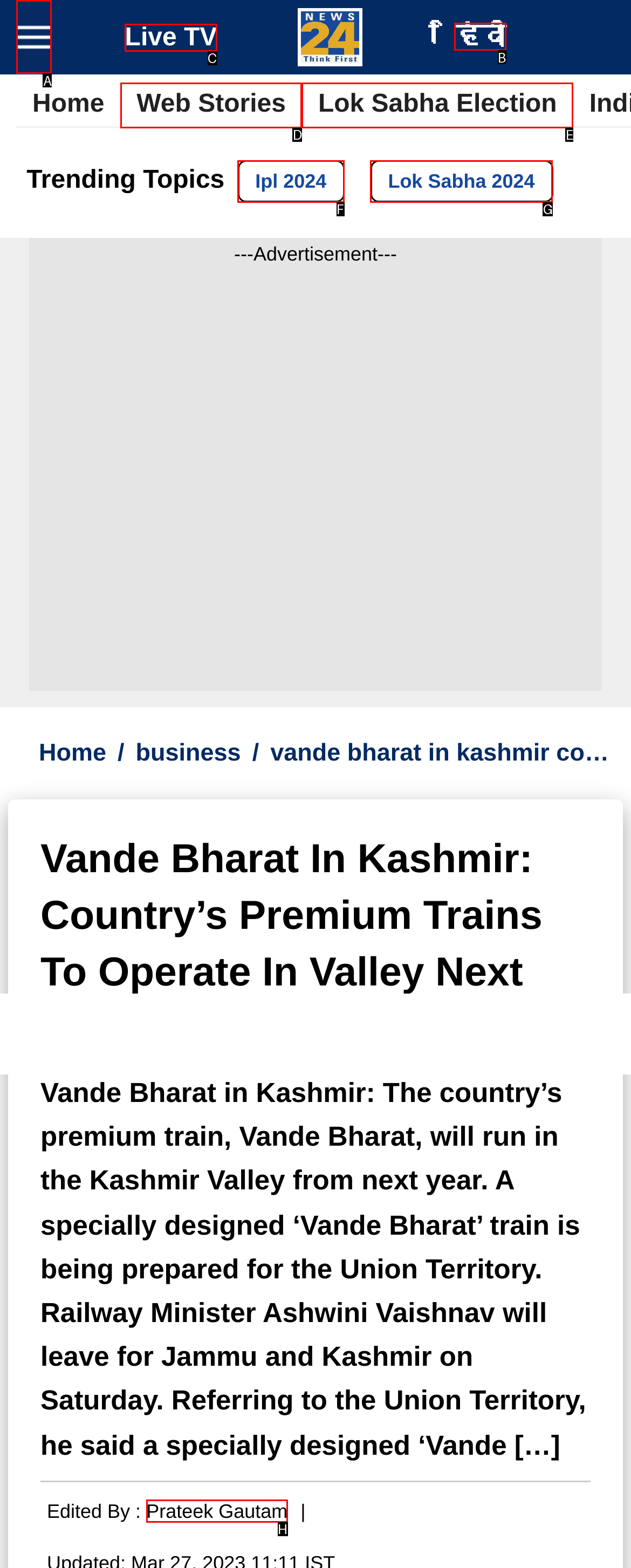Select the correct UI element to complete the task: Toggle navigation
Please provide the letter of the chosen option.

A